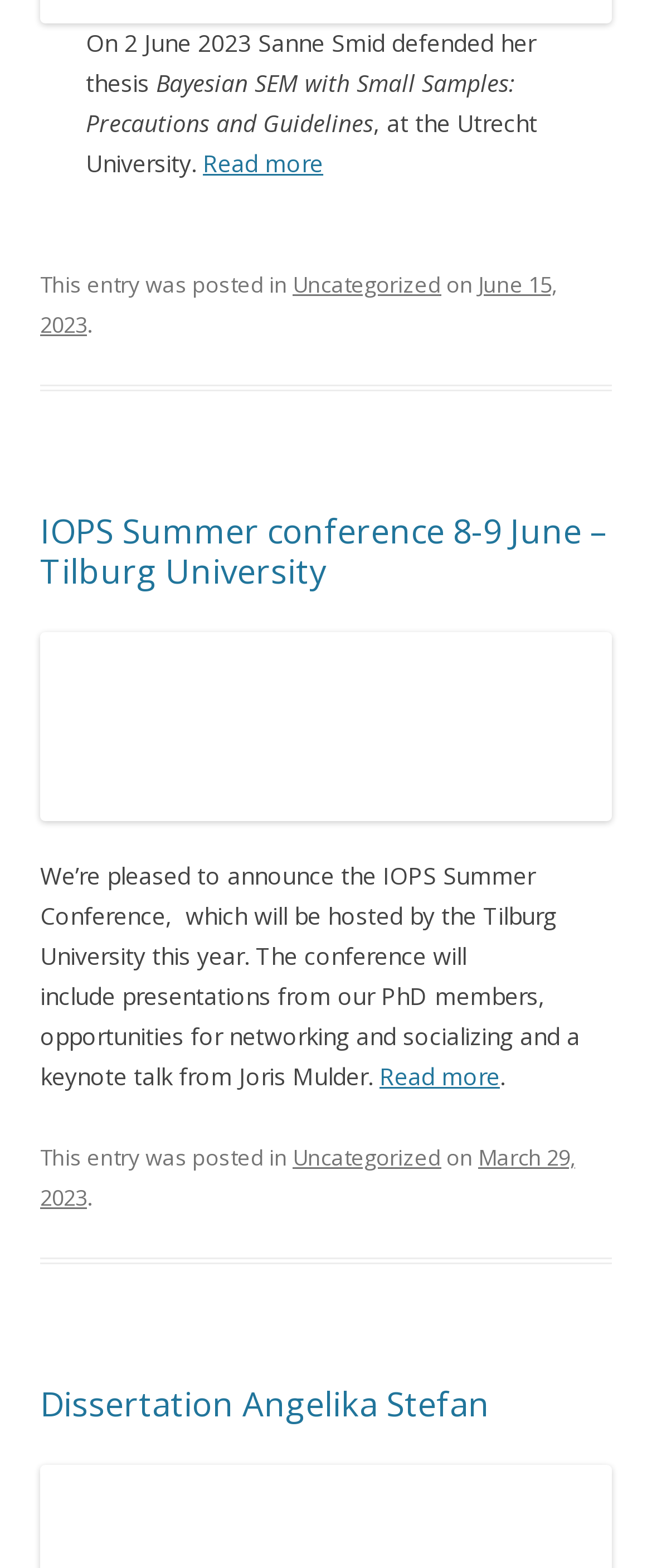Where is the IOPS Summer conference being held?
Using the image, provide a concise answer in one word or a short phrase.

Tilburg University